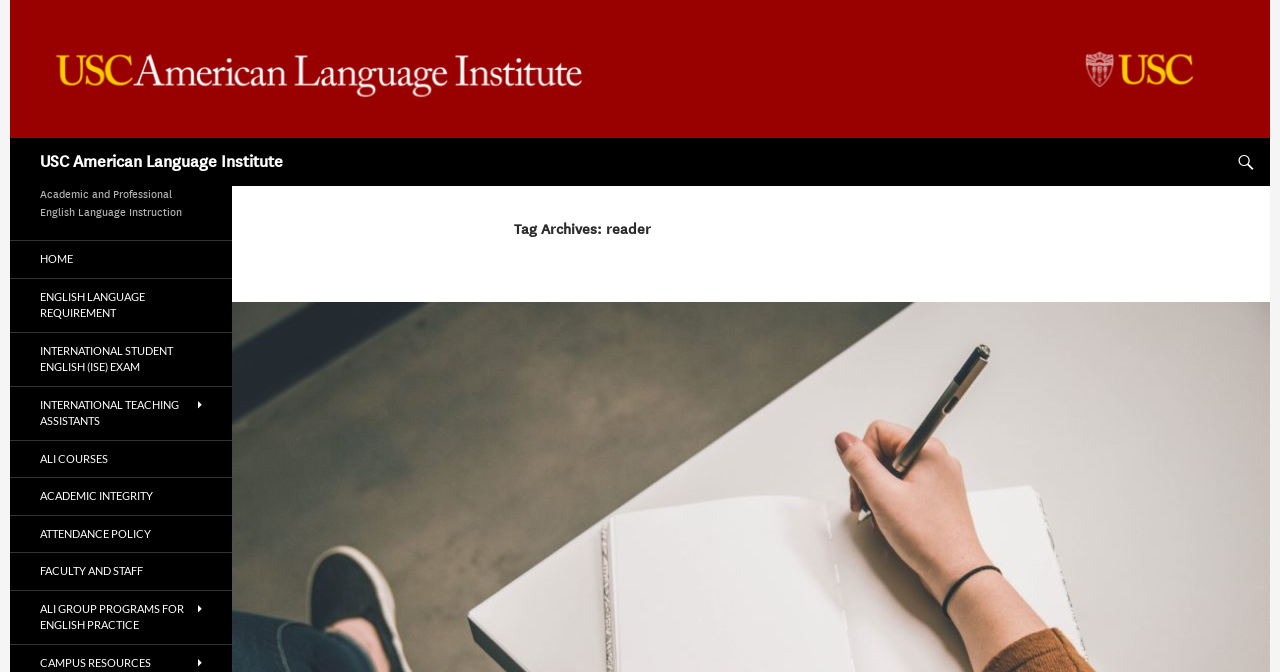What is the topic of the tag archives?
Please provide a single word or phrase based on the screenshot.

reader